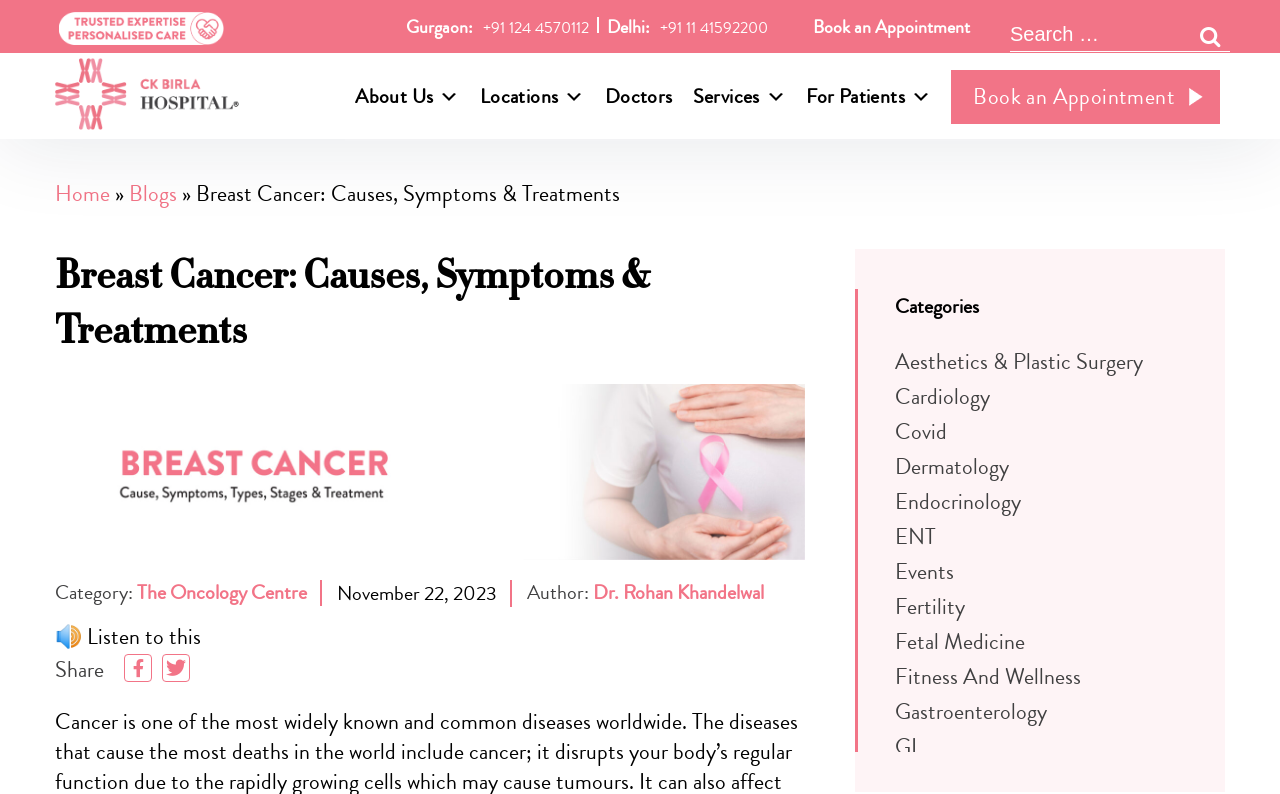What is the phone number for Gurgaon? From the image, respond with a single word or brief phrase.

+91 124 4570112